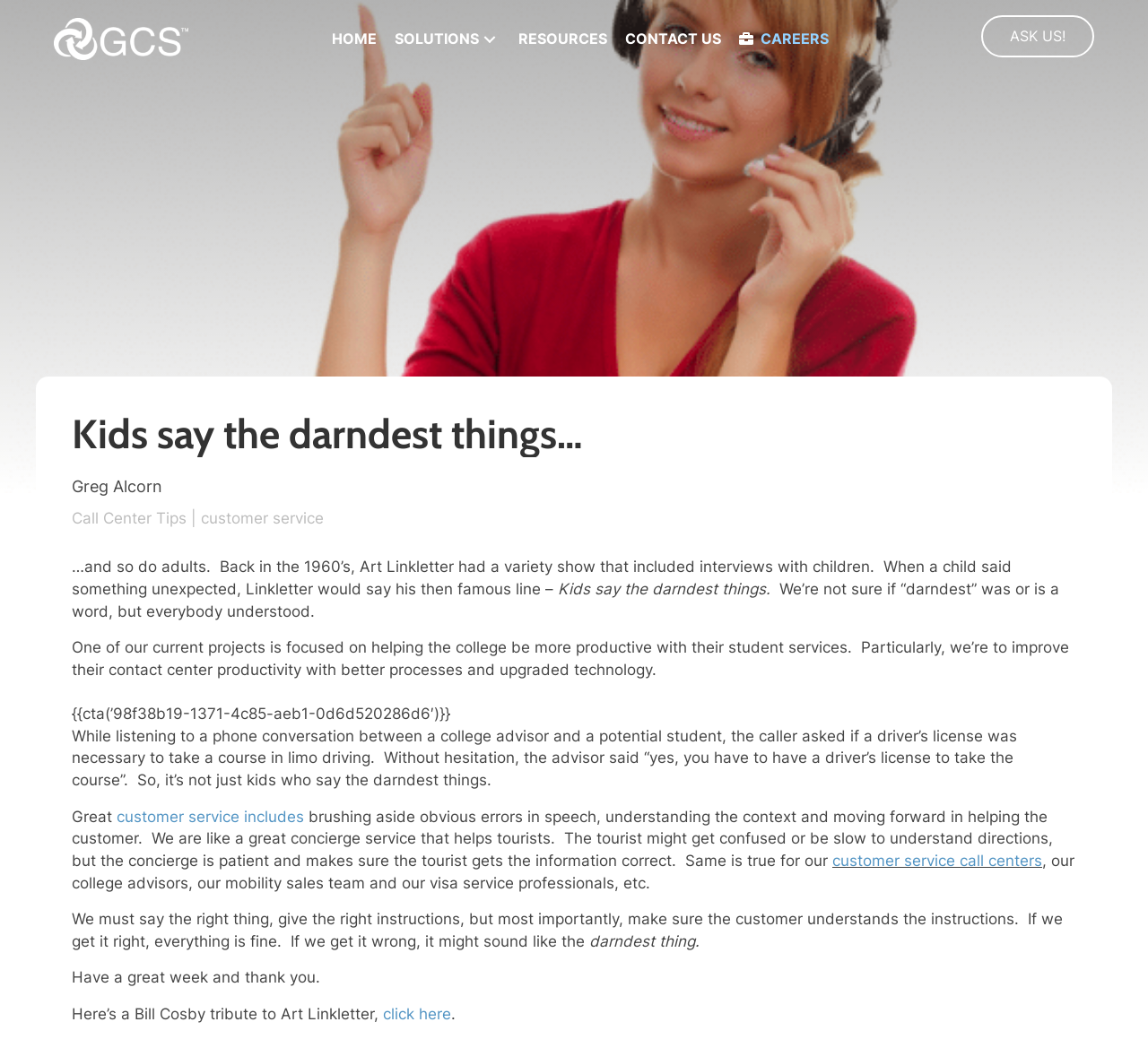What is the topic of the current project?
Please provide a single word or phrase based on the screenshot.

college student services